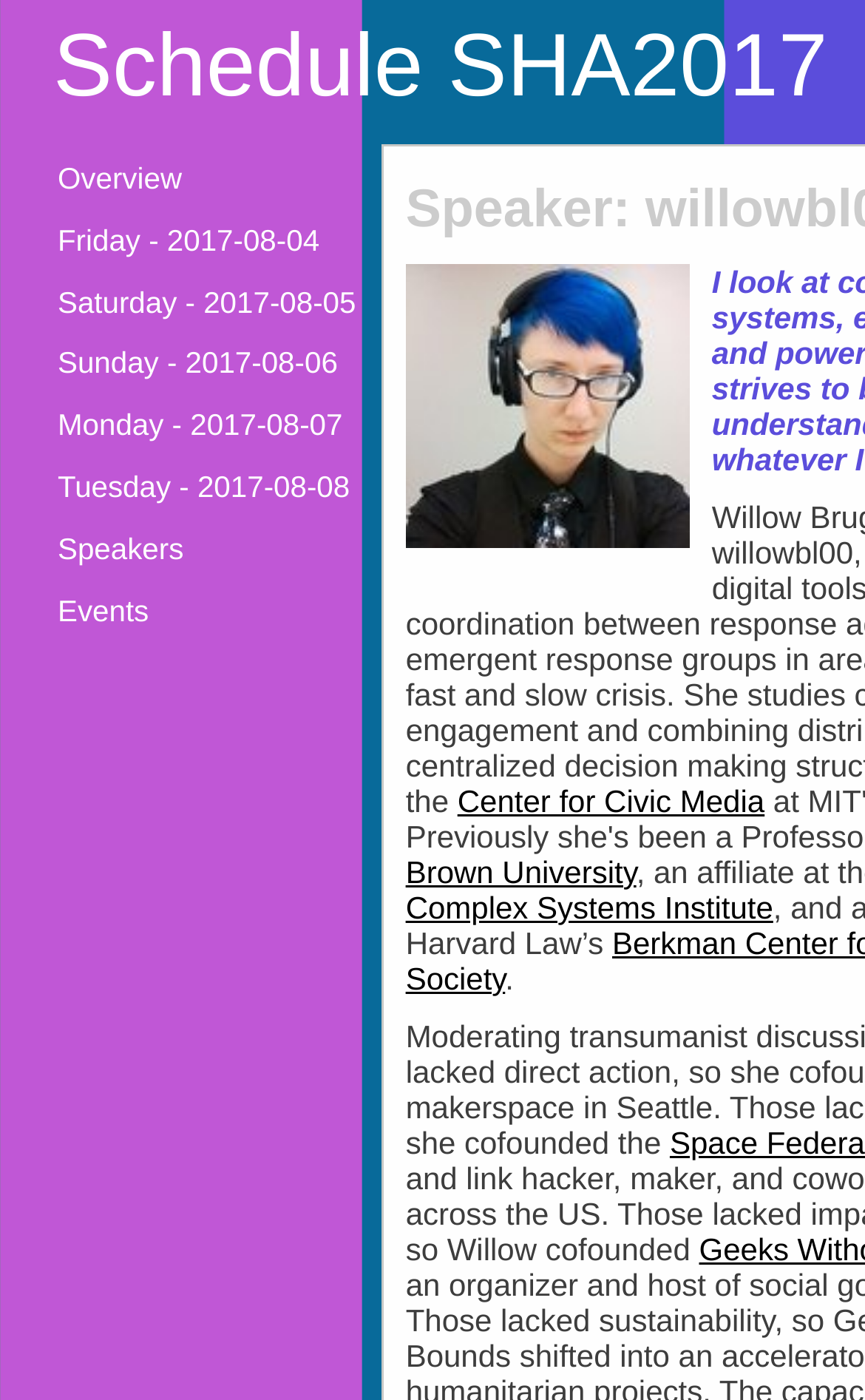How many links are there for days of the week?
Answer the question with a detailed and thorough explanation.

I can count the number of links that correspond to days of the week, which are 'Friday - 2017-08-04', 'Saturday - 2017-08-05', 'Sunday - 2017-08-06', 'Monday - 2017-08-07', and 'Tuesday - 2017-08-08'. There are 5 links in total.